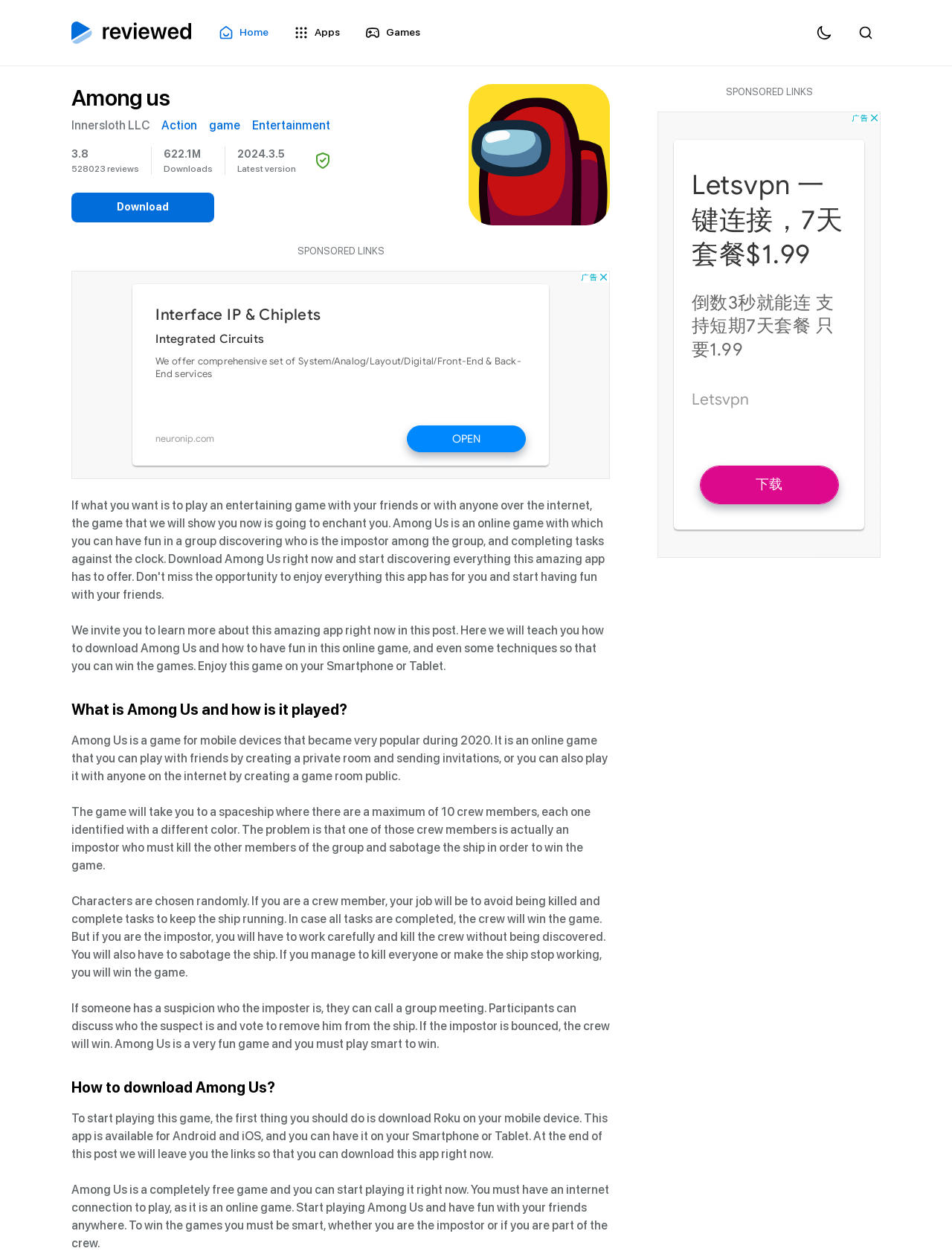Give a concise answer of one word or phrase to the question: 
What is the rating of the game Among Us?

3.8